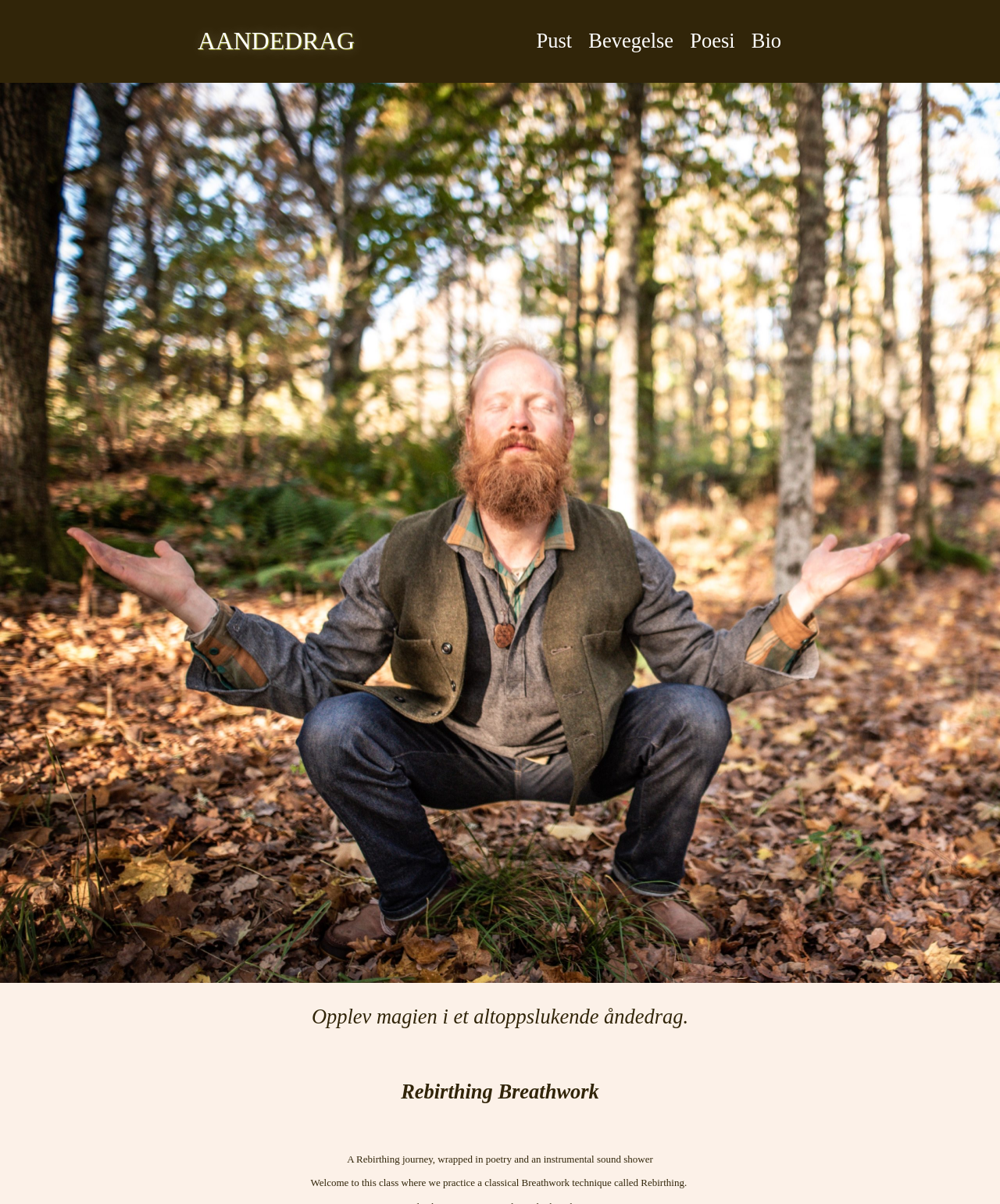Find the bounding box coordinates for the HTML element specified by: "Bevegelse".

[0.58, 0.016, 0.682, 0.053]